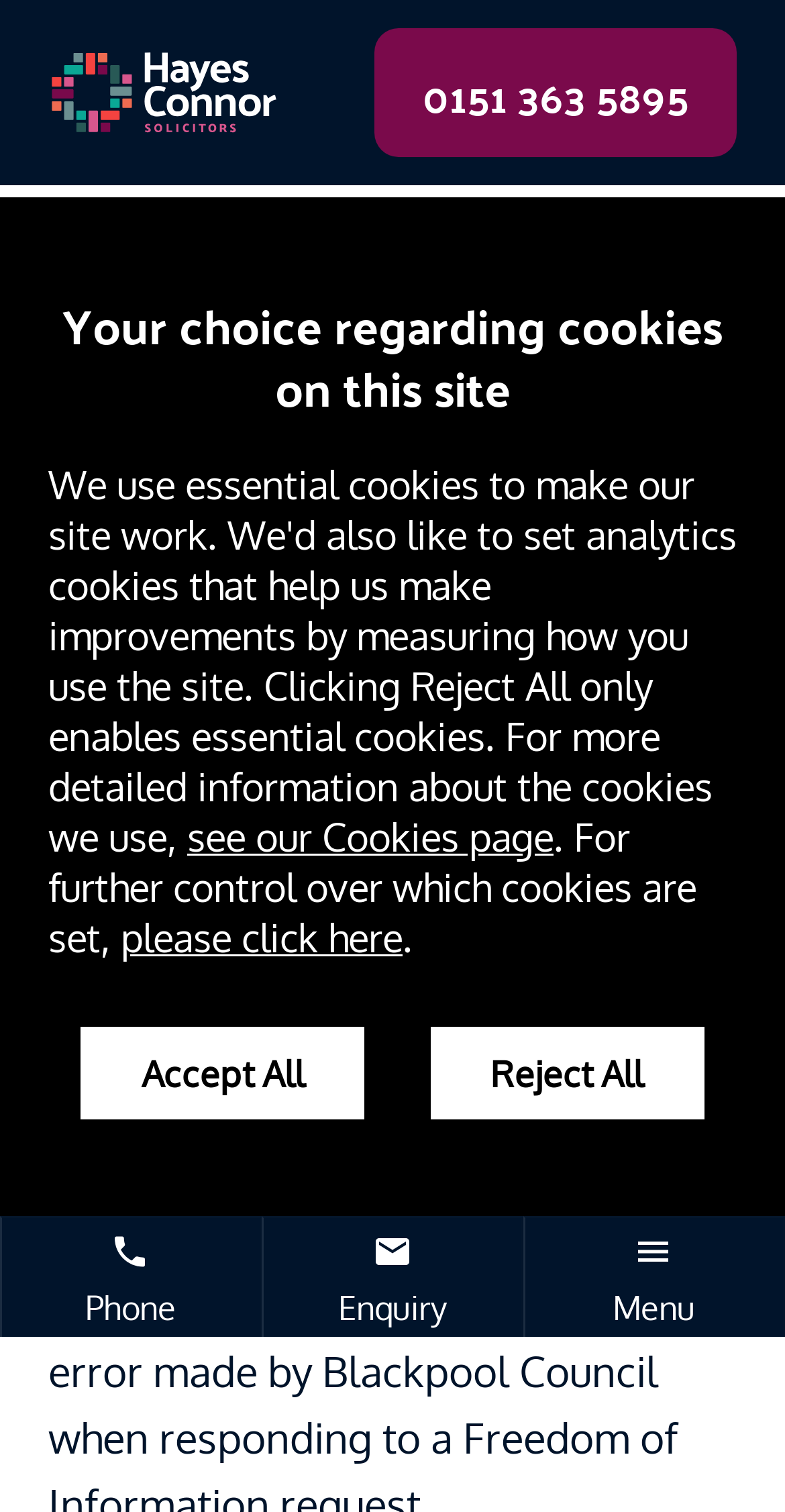What is the phone number on the webpage?
Answer the question with a detailed and thorough explanation.

I found the phone number by looking at the link element with the text '0151 363 5895' which is located at the top of the webpage.